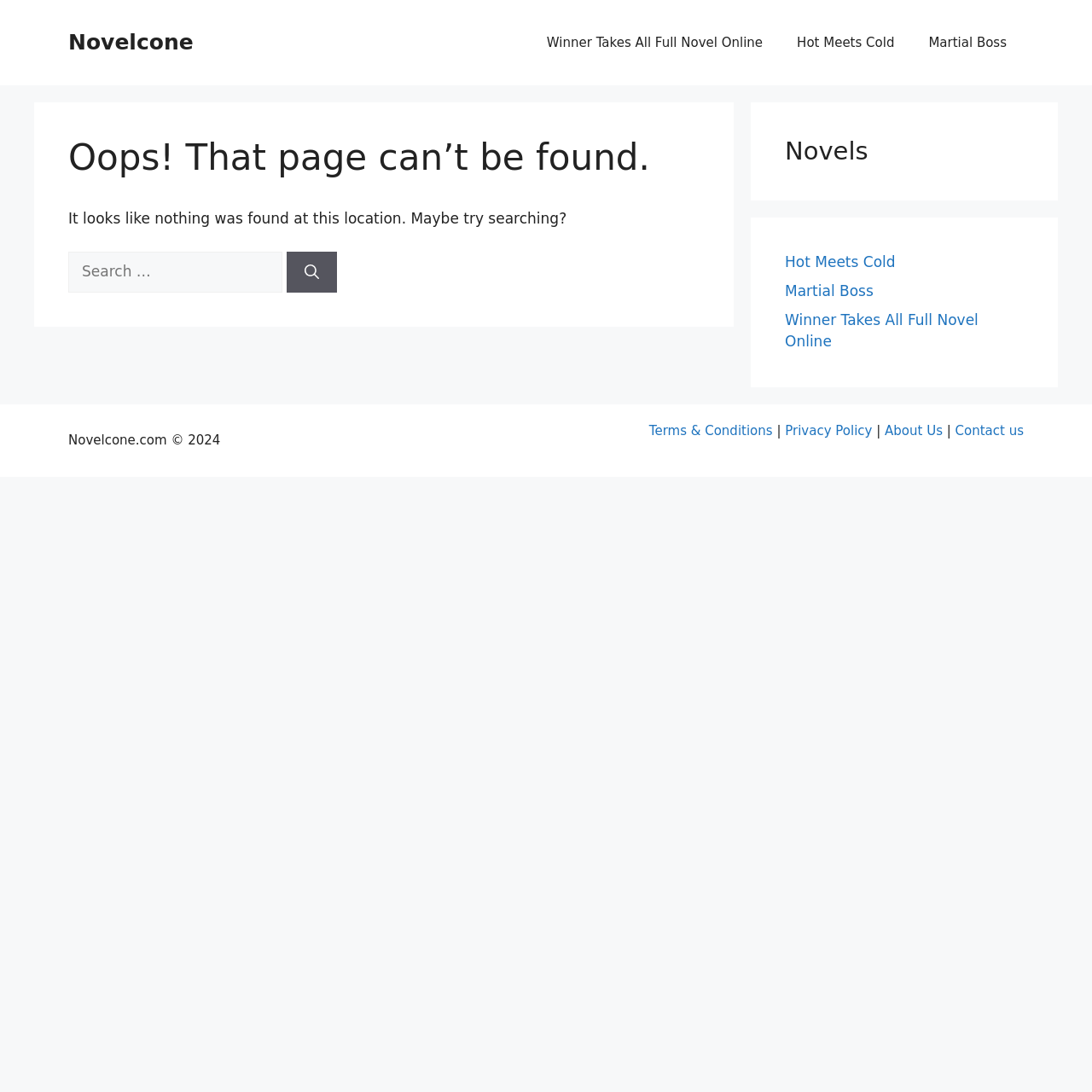Produce an elaborate caption capturing the essence of the webpage.

This webpage is a "Page not found" error page from Novelcone. At the top, there is a banner with a link to the Novelcone website. Below the banner, there is a navigation menu with three links: "Winner Takes All Full Novel Online", "Hot Meets Cold", and "Martial Boss".

The main content area is divided into two sections. On the left, there is a header with a large heading that reads "Oops! That page can’t be found." Below the header, there is a paragraph of text that says "It looks like nothing was found at this location. Maybe try searching?" followed by a search box with a label "Search for:" and a "Search" button.

On the right side of the main content area, there is a section with a heading "Novels" and three links: "Hot Meets Cold", "Martial Boss", and "Winner Takes All Full Novel Online". Below this section, there is another section with links to "Terms & Conditions", "Privacy Policy", "About Us", and "Contact us", separated by a vertical line.

At the bottom of the page, there is a footer with a copyright notice that reads "Novelcone.com © 2024".